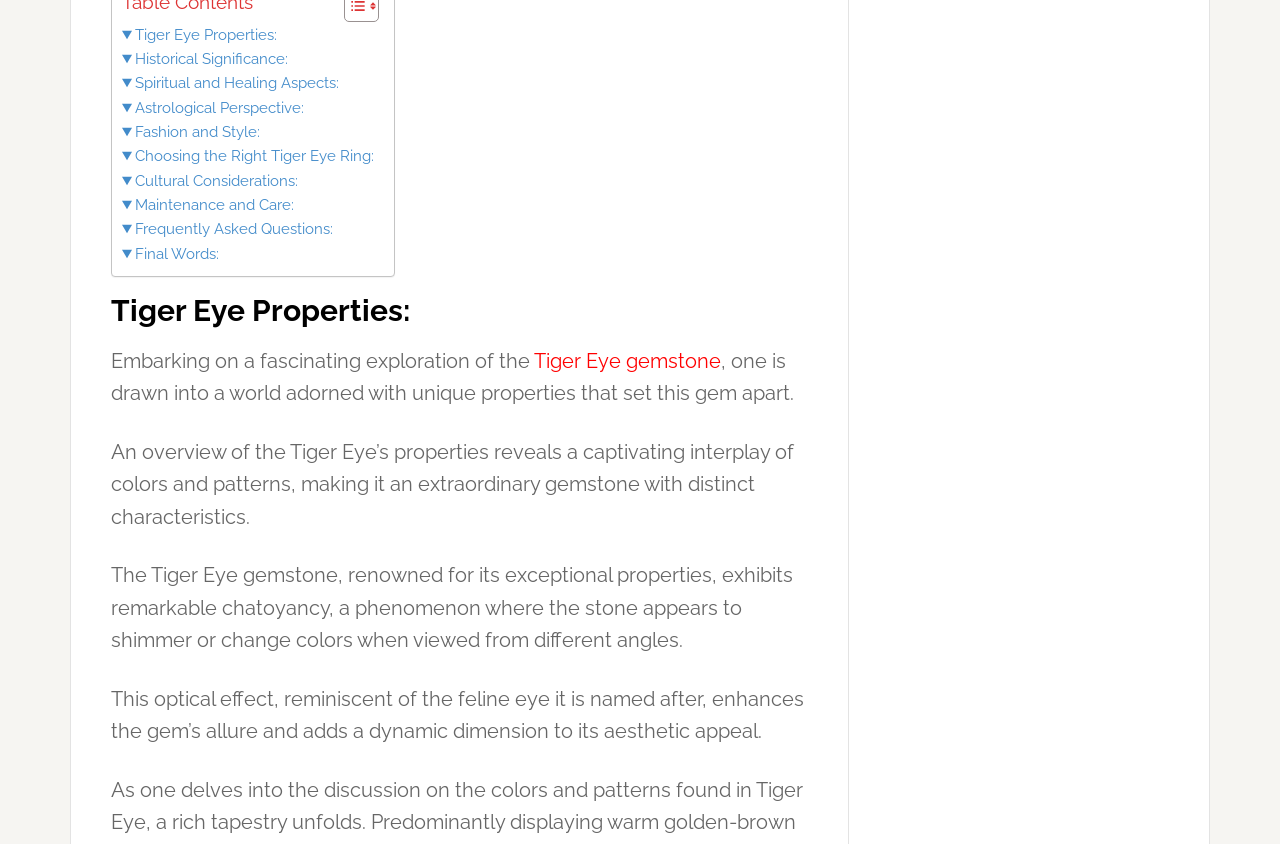Determine the bounding box coordinates of the section I need to click to execute the following instruction: "Click on Tiger Eye Properties:". Provide the coordinates as four float numbers between 0 and 1, i.e., [left, top, right, bottom].

[0.095, 0.027, 0.216, 0.056]